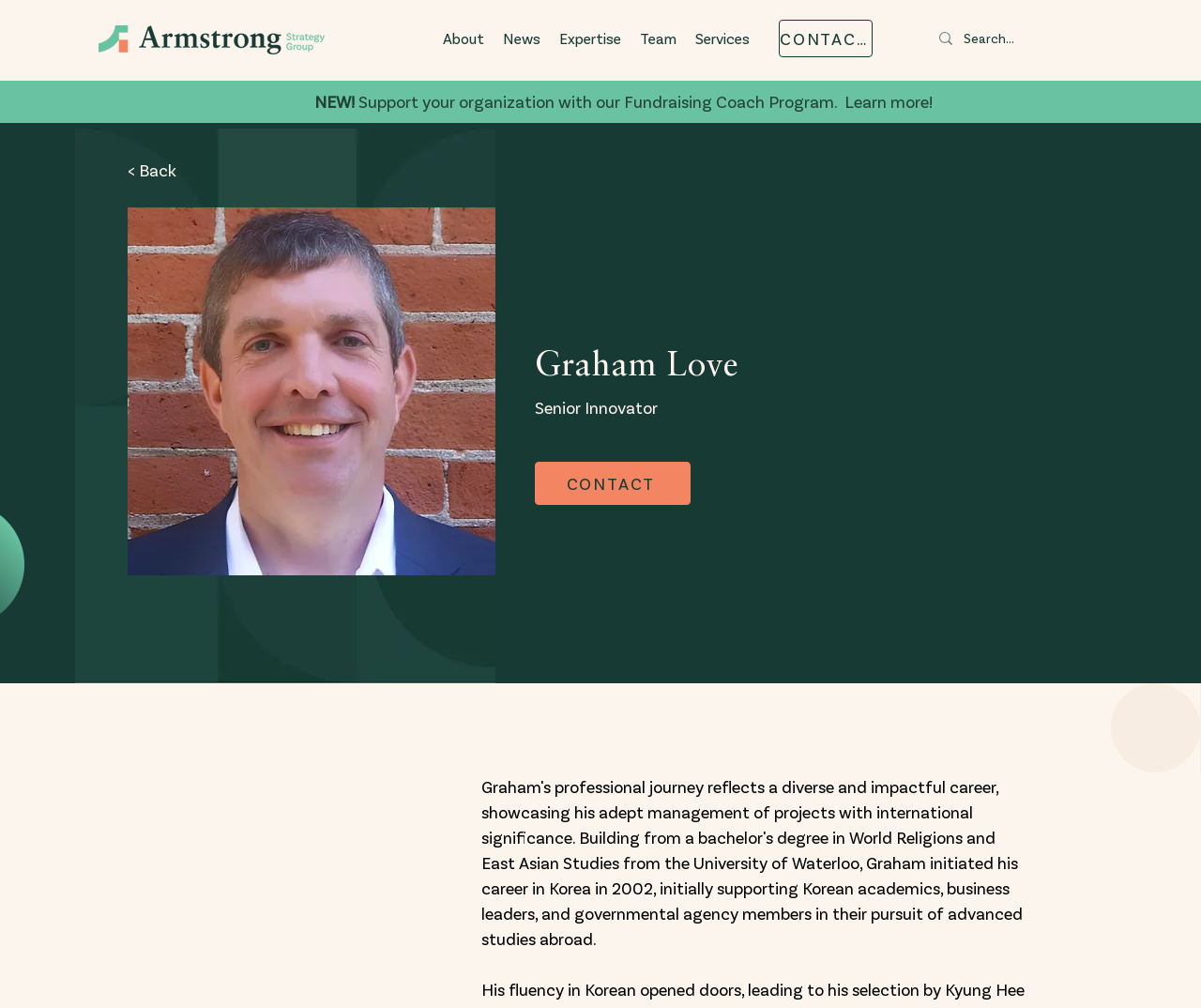Using floating point numbers between 0 and 1, provide the bounding box coordinates in the format (top-left x, top-left y, bottom-right x, bottom-right y). Locate the UI element described here: < Back

[0.106, 0.155, 0.147, 0.182]